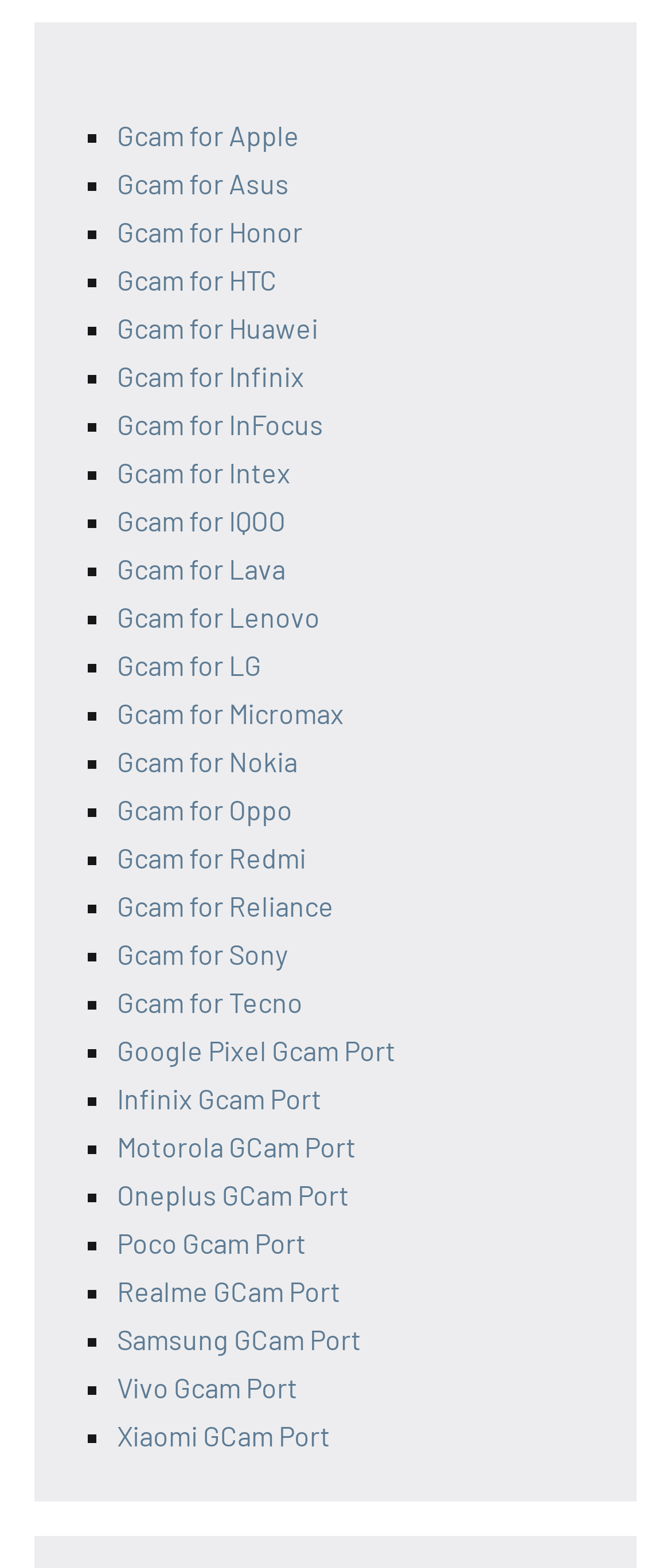What is the first brand listed on the webpage?
Could you answer the question in a detailed manner, providing as much information as possible?

I looked at the first link on the webpage and it says 'Gcam for Apple', so the first brand listed is Apple.